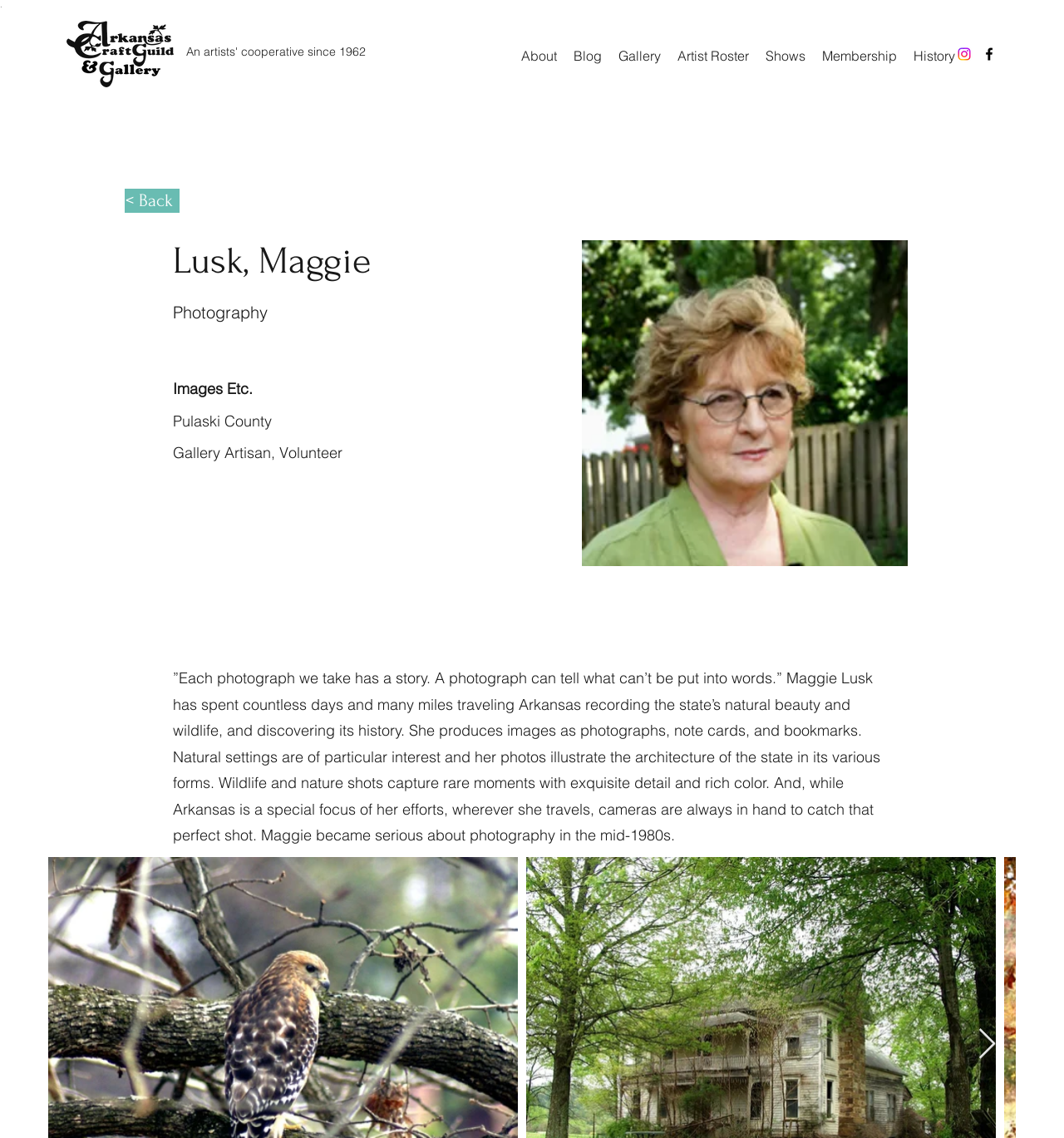Is there a way to navigate to the next item?
Look at the screenshot and provide an in-depth answer.

There is a button element 'Next Item' with bounding box coordinates [0.919, 0.904, 0.937, 0.932] that allows navigation to the next item.